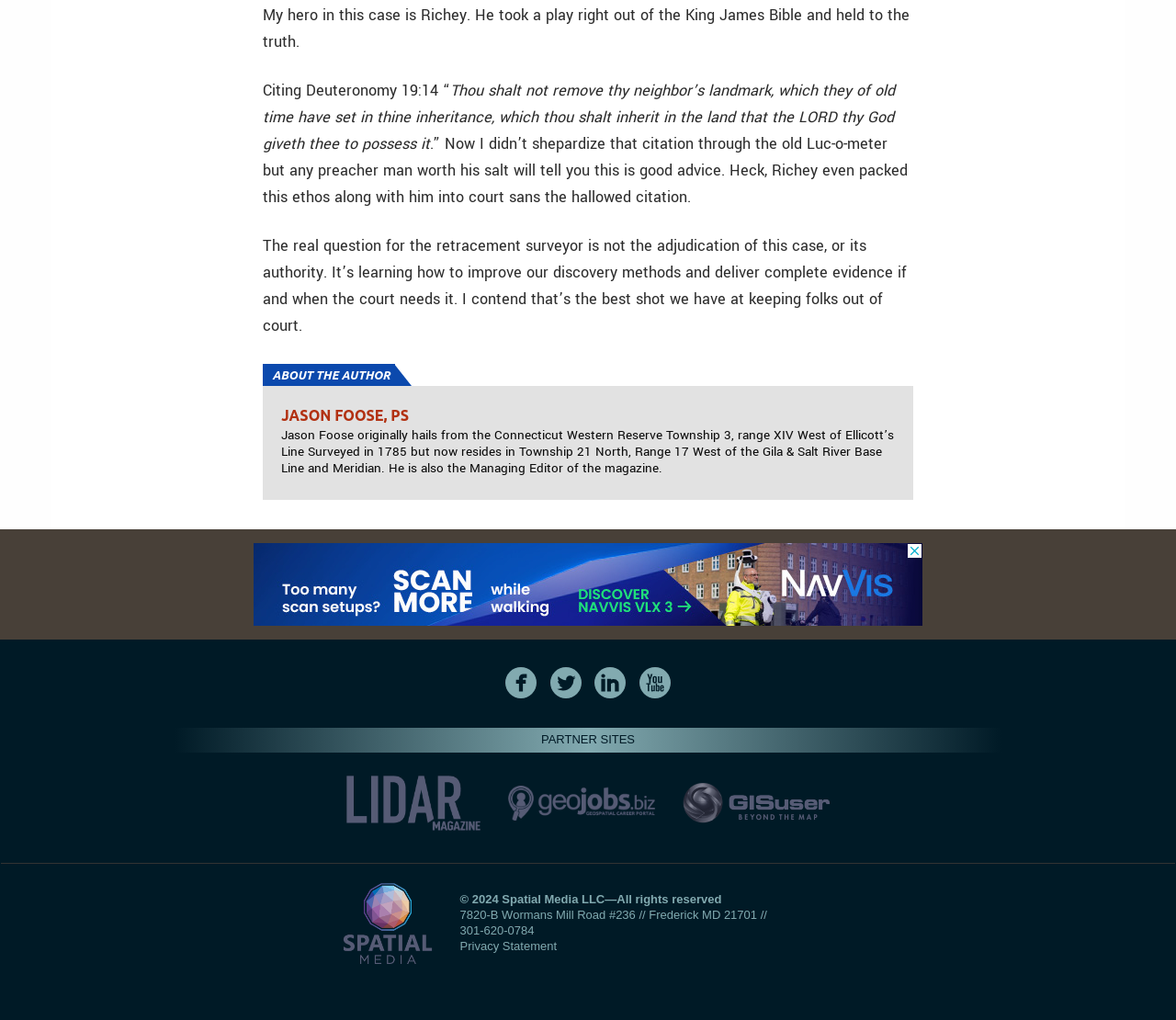Give the bounding box coordinates for the element described as: "Privacy Statement".

[0.391, 0.921, 0.473, 0.934]